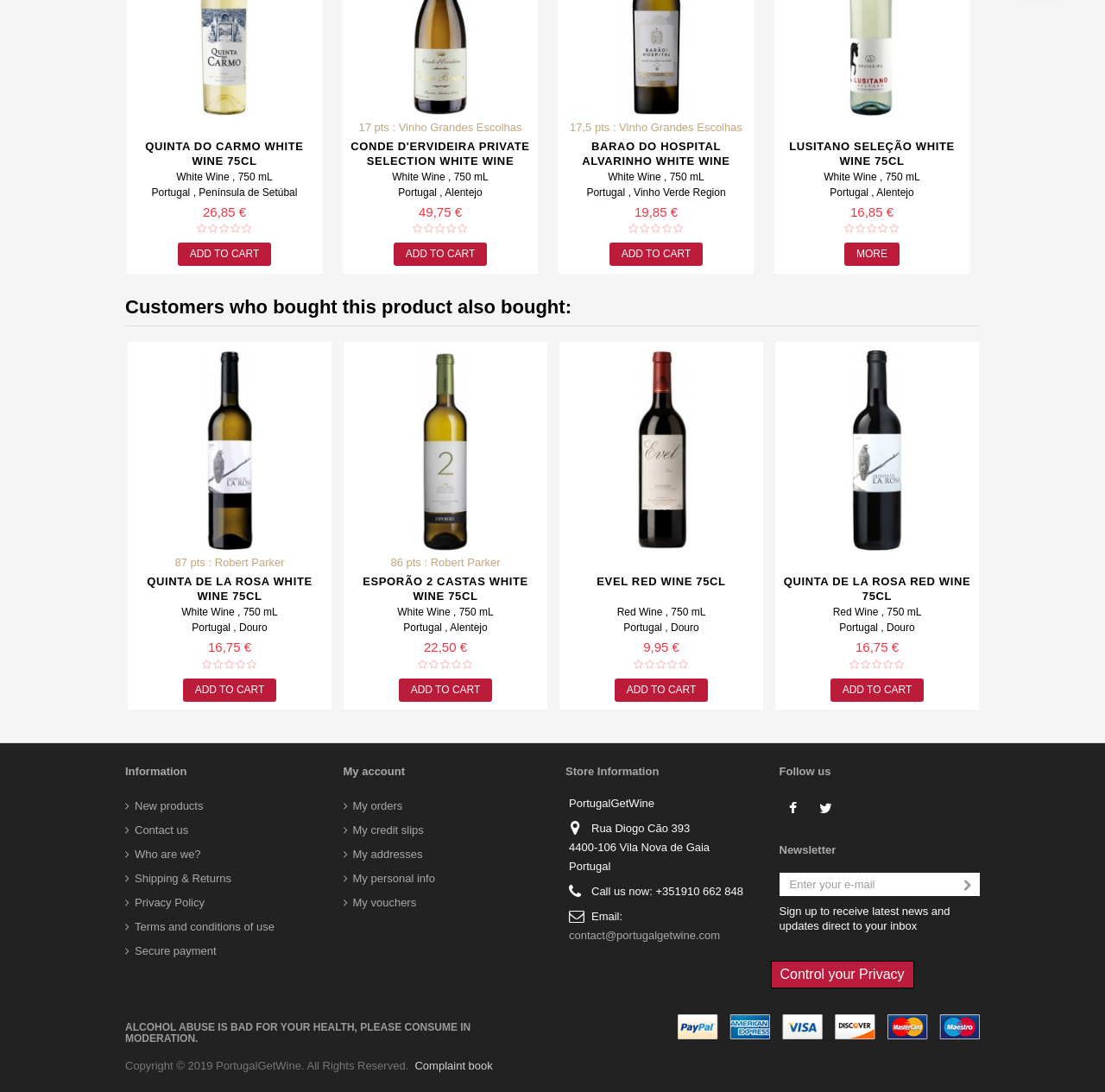Identify the bounding box coordinates of the area that should be clicked in order to complete the given instruction: "Search for something". The bounding box coordinates should be four float numbers between 0 and 1, i.e., [left, top, right, bottom].

None